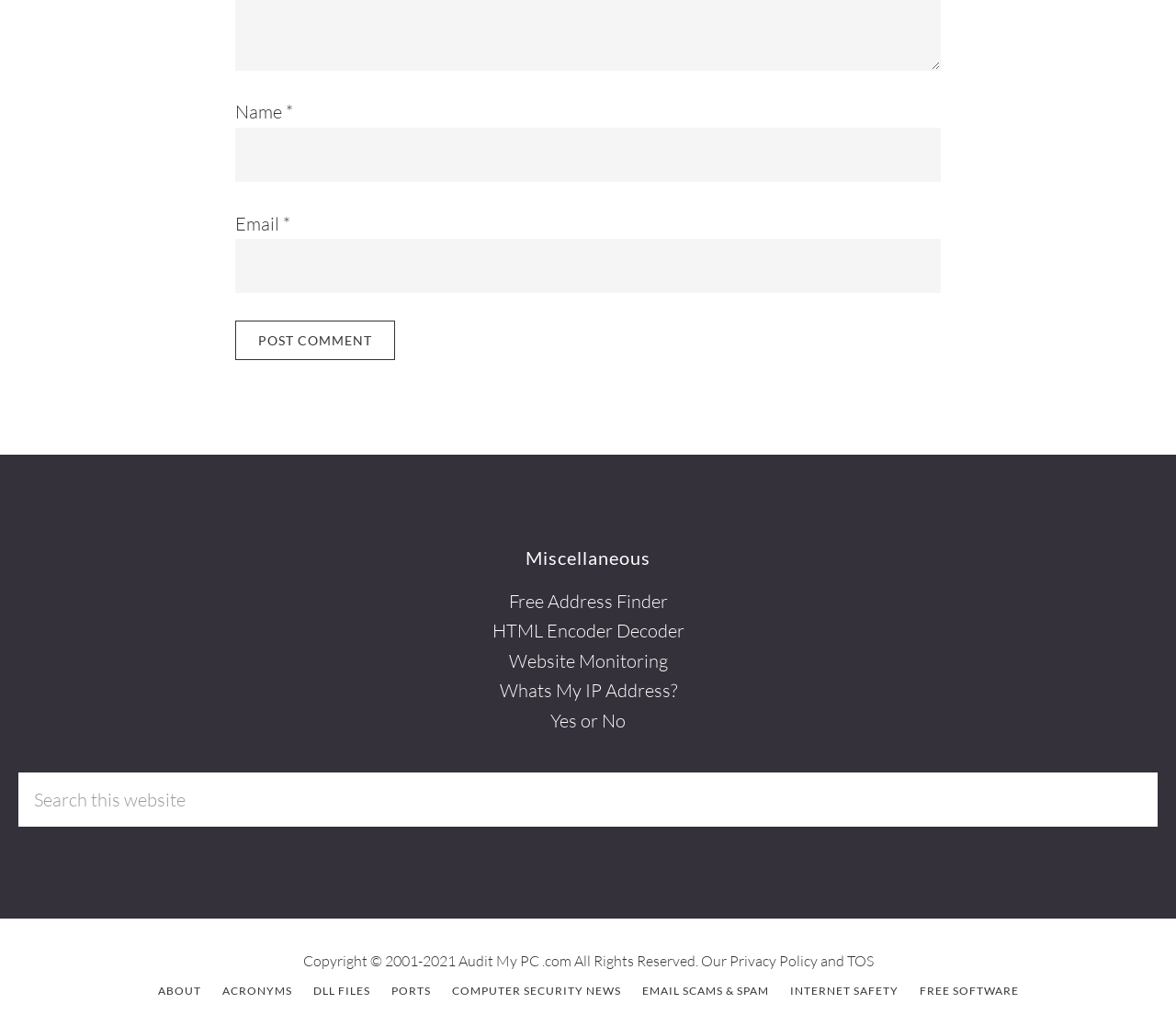Show the bounding box coordinates of the element that should be clicked to complete the task: "Search this website".

[0.016, 0.753, 0.984, 0.806]